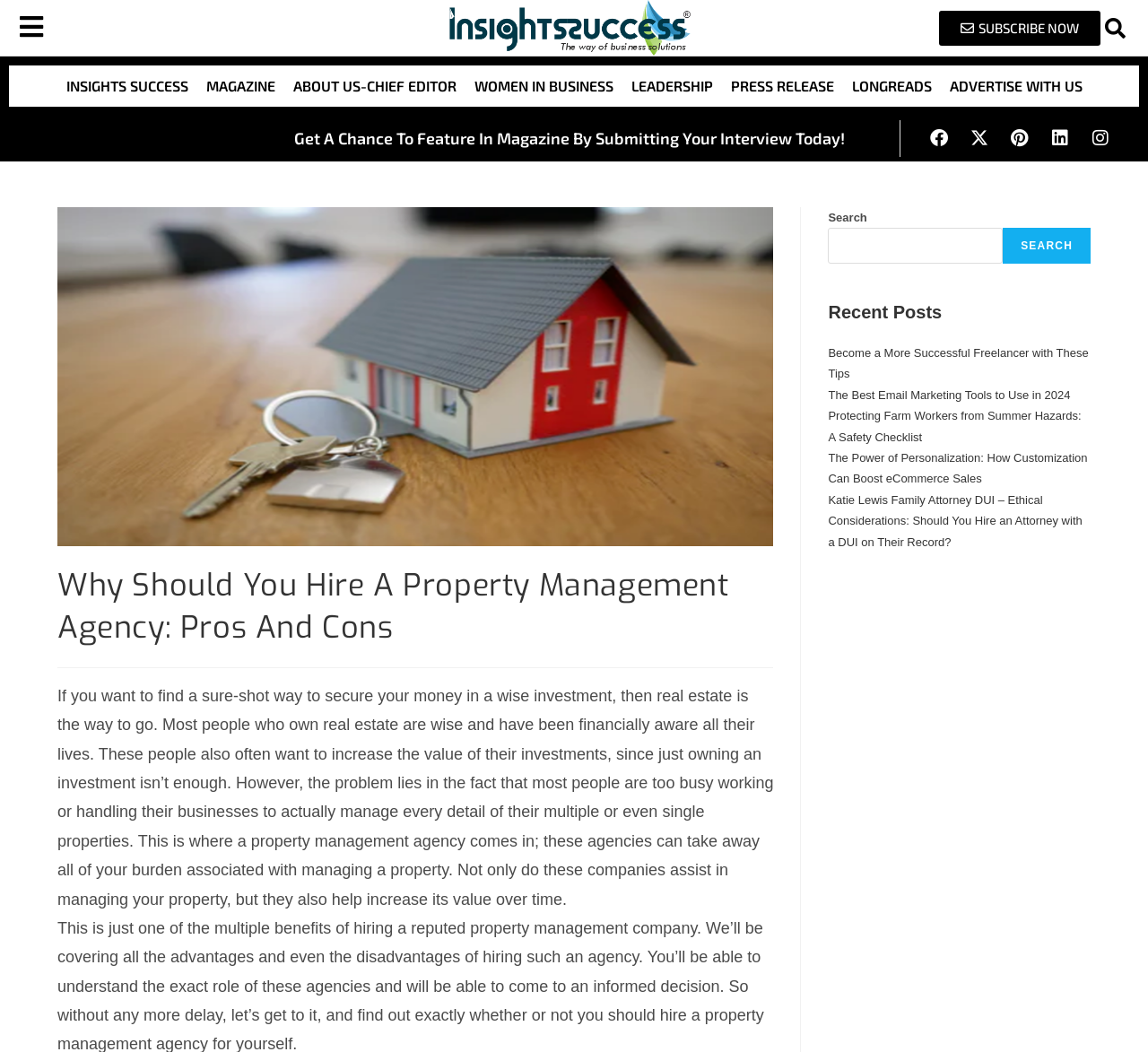Give a detailed overview of the webpage's appearance and contents.

This webpage is about property management, with a focus on the benefits of hiring a property management agency. At the top left, there is a link to "Insights Success" accompanied by an image. To the right of this, there is a "SUBSCRIBE NOW" link. On the top right, there is a search bar with a "Search" button.

Below the top section, there is a navigation menu with links to various sections, including "MAGAZINE", "ABOUT US-CHIEF EDITOR", "WOMEN IN BUSINESS", and more. 

The main content area is divided into two sections. On the left, there is a header with the title "Why Should You Hire A Property Management Agency: Pros And Cons". Below this, there is a lengthy paragraph discussing the benefits of real estate investment and how property management agencies can help. 

On the right, there is a sidebar with a search bar at the top. Below this, there is a "Recent Posts" section with links to five articles, including "Become a More Successful Freelancer with These Tips" and "The Power of Personalization: How Customization Can Boost eCommerce Sales". 

At the bottom of the page, there are social media links to Facebook, Twitter, Pinterest, LinkedIn, and Instagram.